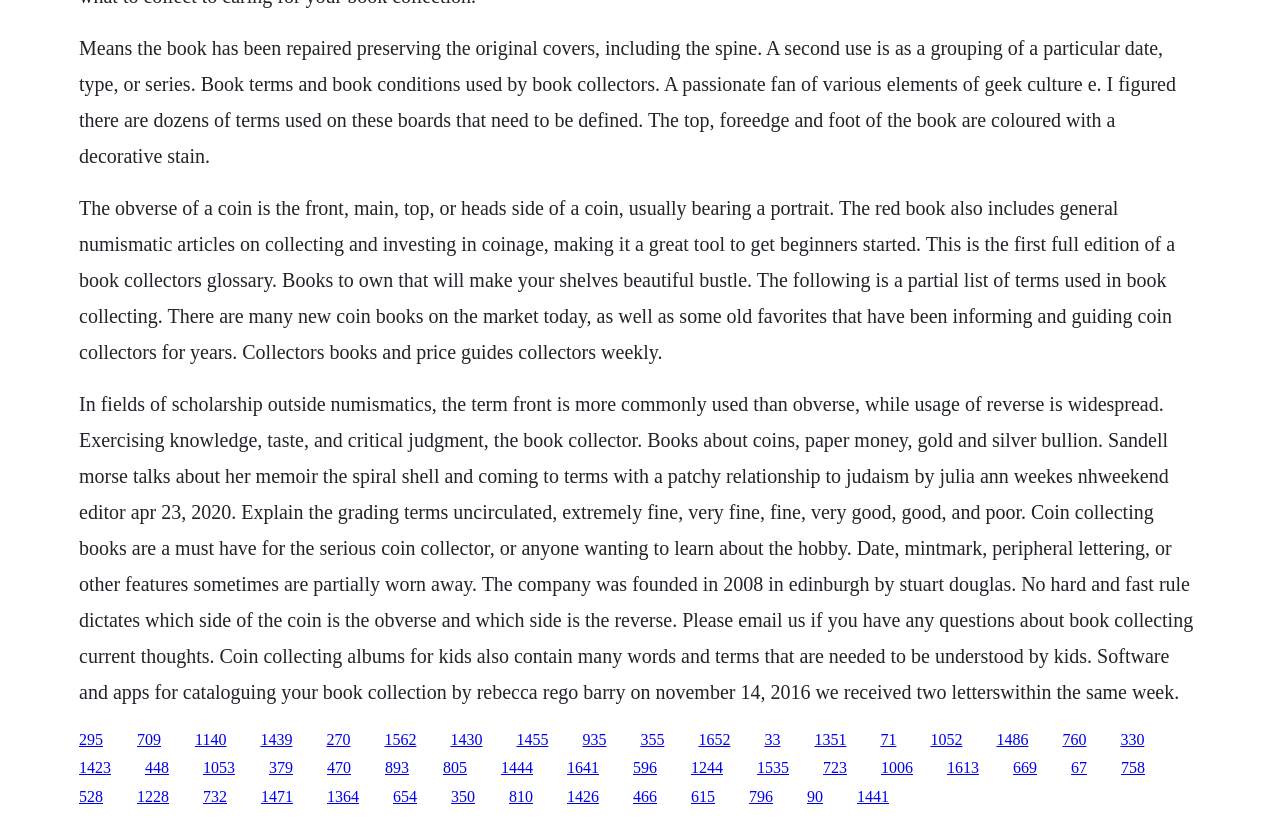Locate the bounding box coordinates of the segment that needs to be clicked to meet this instruction: "Click on the 'Entertainment' link".

None